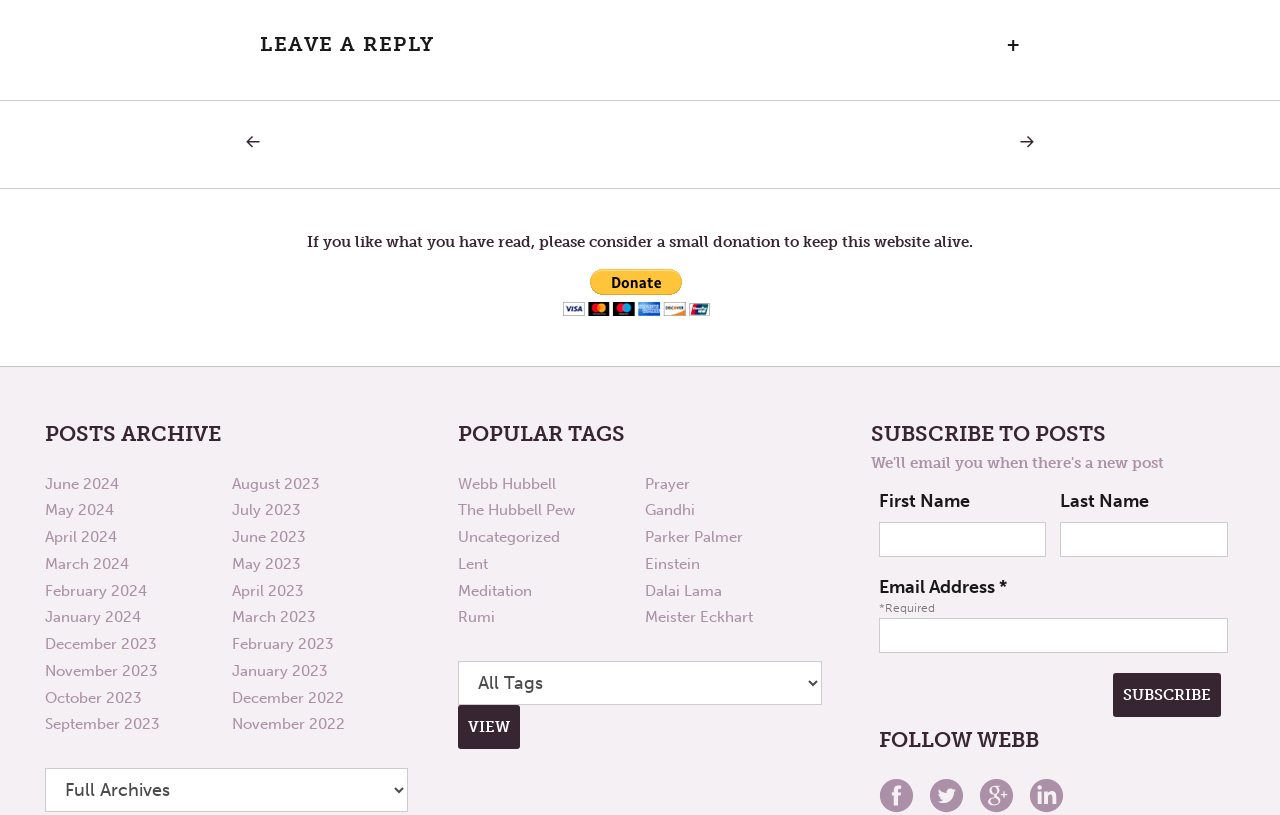Bounding box coordinates are specified in the format (top-left x, top-left y, bottom-right x, bottom-right y). All values are floating point numbers bounded between 0 and 1. Please provide the bounding box coordinate of the region this sentence describes: parent_node: First Name name="FNAME"

[0.686, 0.641, 0.817, 0.684]